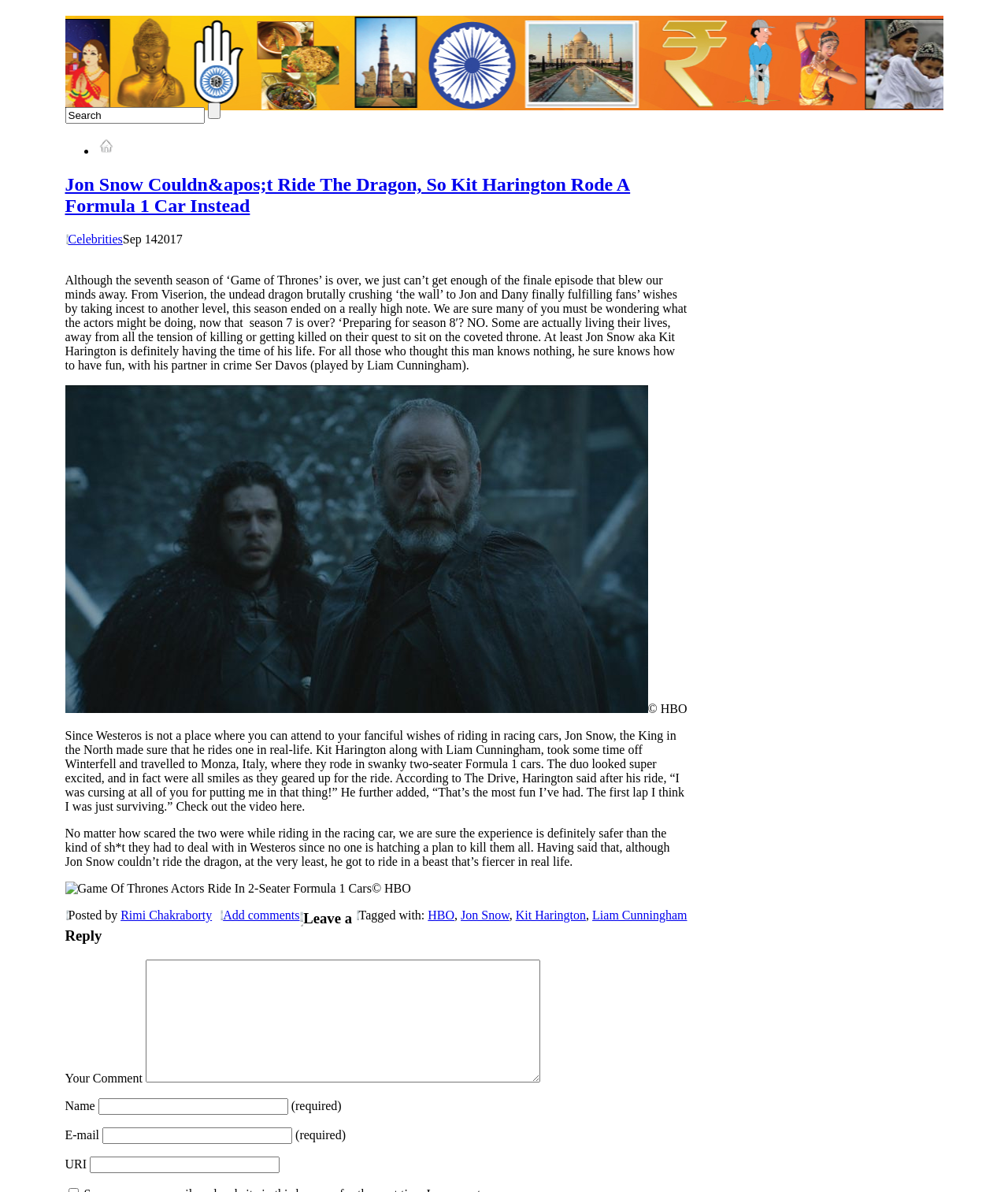Could you specify the bounding box coordinates for the clickable section to complete the following instruction: "Enter your comment"?

[0.144, 0.805, 0.536, 0.908]